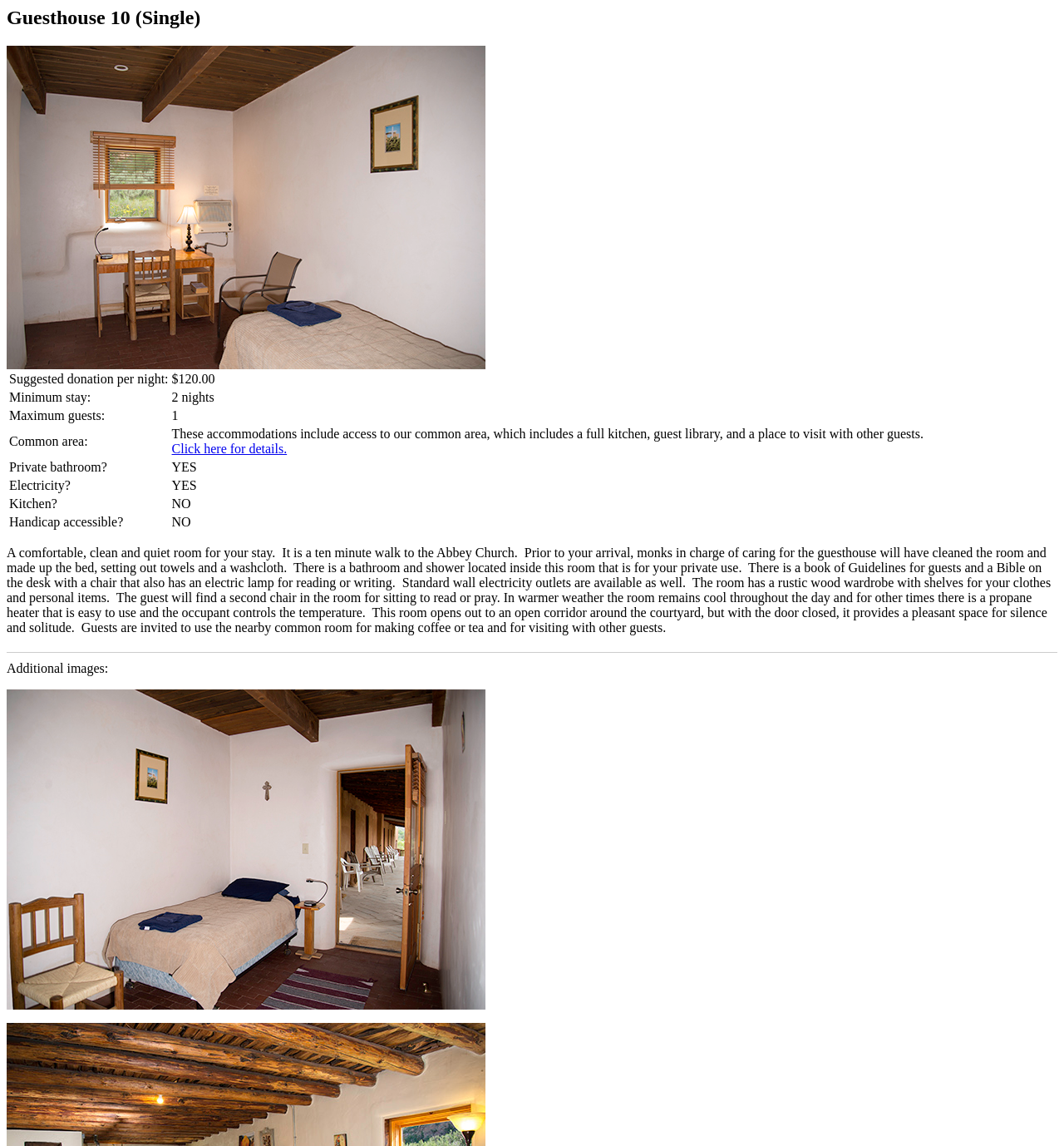What is the minimum stay? Look at the image and give a one-word or short phrase answer.

2 nights